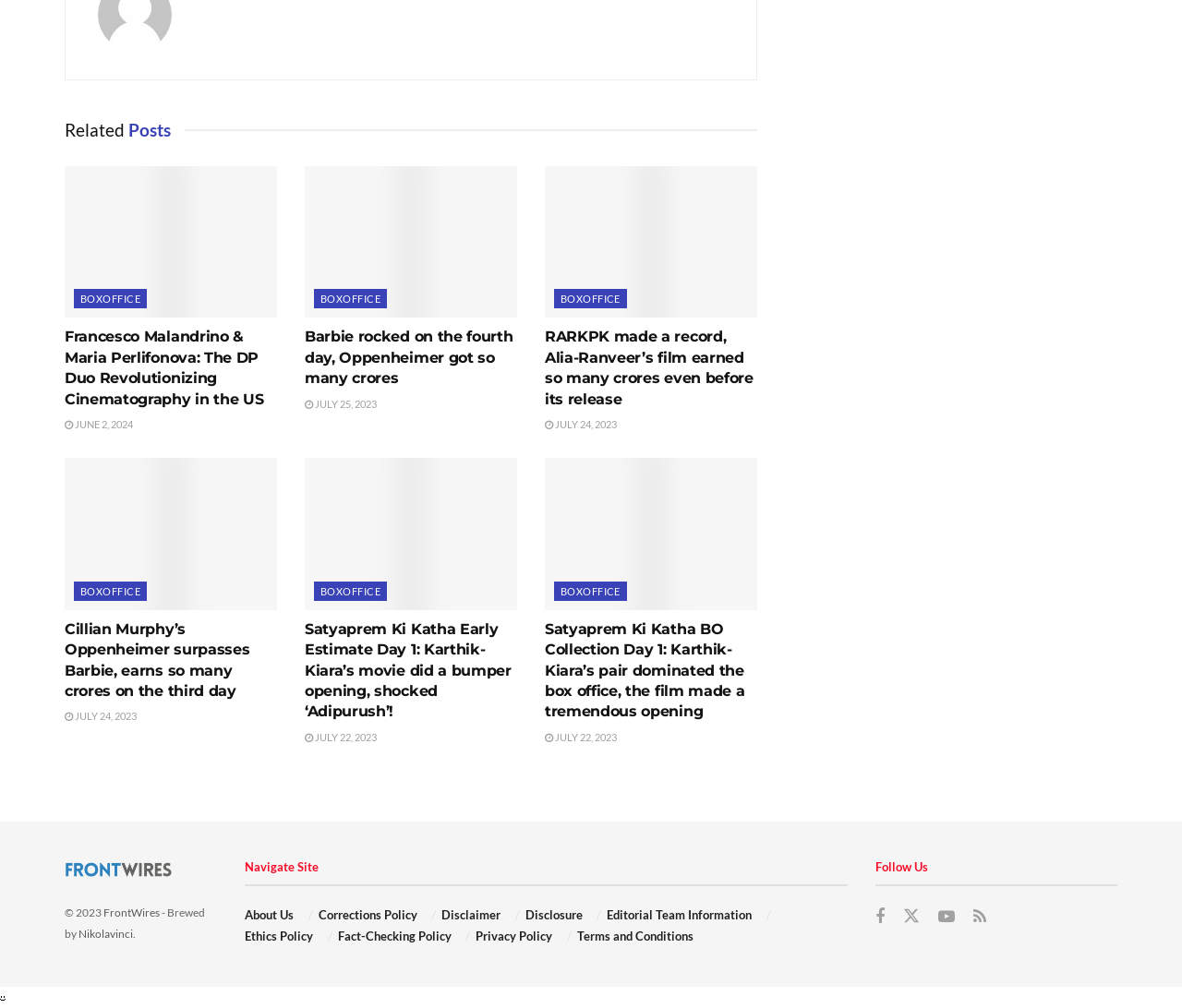Please provide a one-word or short phrase answer to the question:
How many articles are listed on this webpage?

6